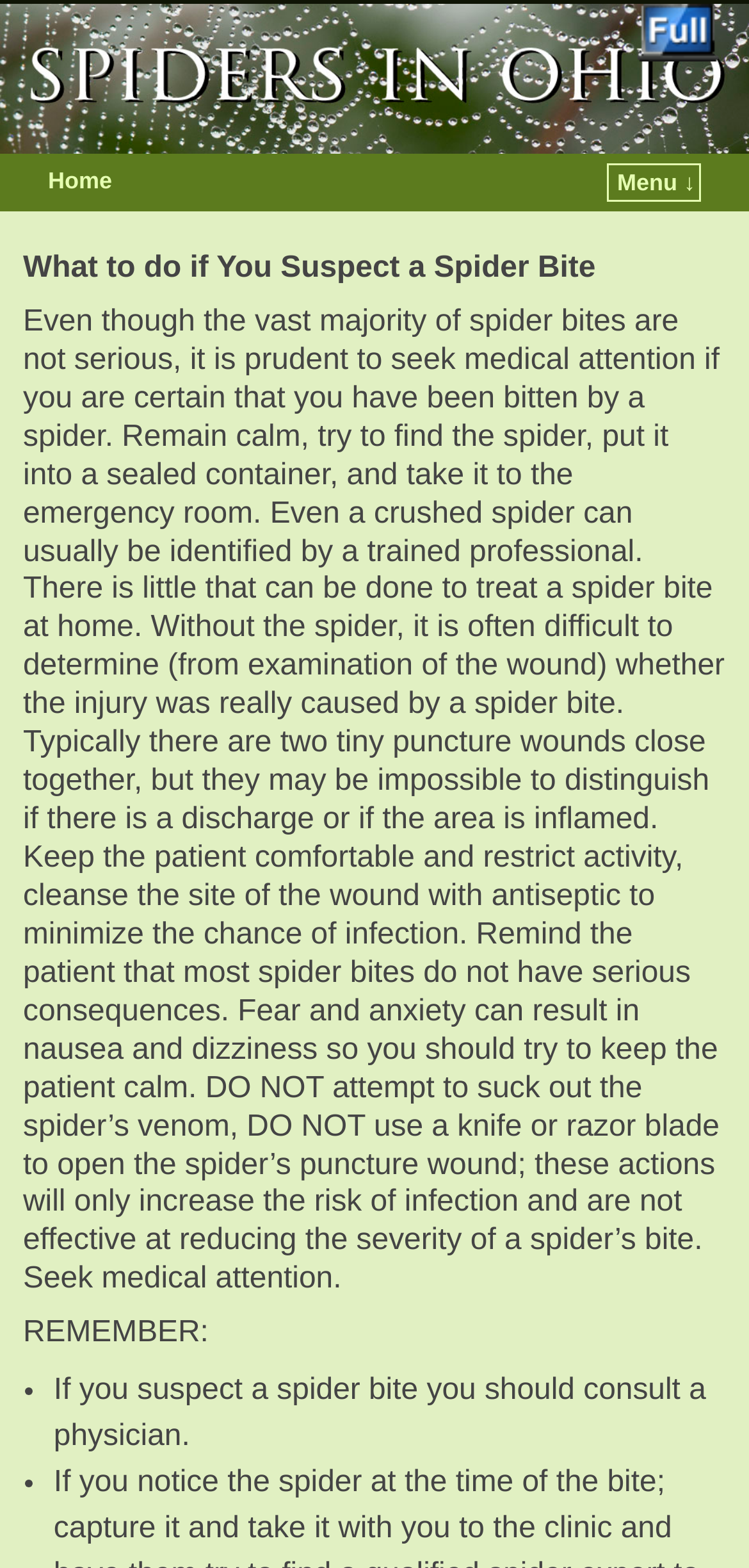What should you do to keep the patient calm?
Deliver a detailed and extensive answer to the question.

The webpage advises that fear and anxiety can result in nausea and dizziness, so it is important to keep the patient calm. One way to do this is to remind them that most spider bites do not have serious consequences.